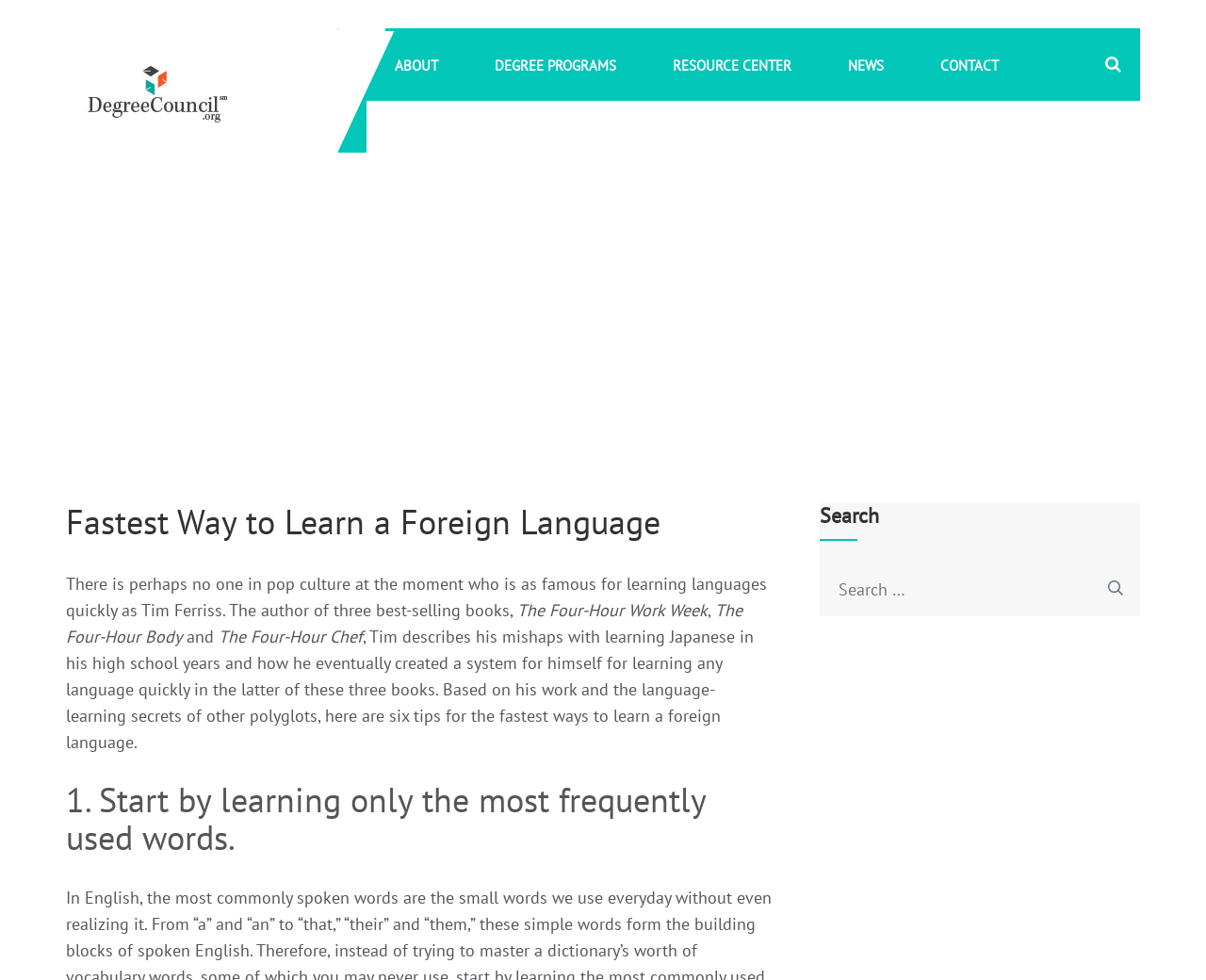Offer a detailed explanation of the webpage layout and contents.

The webpage is about learning foreign languages, specifically highlighting six tips for the fastest ways to learn a foreign language based on Tim Ferriss' work and other polyglots' language-learning secrets. 

At the top left corner, there is a logo of Degree Council, accompanied by a link to DegreeCouncil.org and a static text "Empowering People with Online Education". 

Below the logo, there are five navigation links: "ABOUT", "DEGREE PROGRAMS", "RESOURCE CENTER", "NEWS", and "CONTACT", which are evenly spaced and aligned horizontally.

The main content of the webpage is an article about learning foreign languages. The article starts with a heading "Fastest Way to Learn a Foreign Language" and an introduction about Tim Ferriss, mentioning his best-selling books "The Four-Hour Work Week", "The Four-Hour Body", and "The Four-Hour Chef". 

The article then provides six tips for learning a foreign language quickly, with the first tip being "Start by learning only the most frequently used words". 

On the right side of the article, there is an advertisement iframe. 

At the bottom right corner, there is a search bar with a heading "Search" and a button to submit the search query.